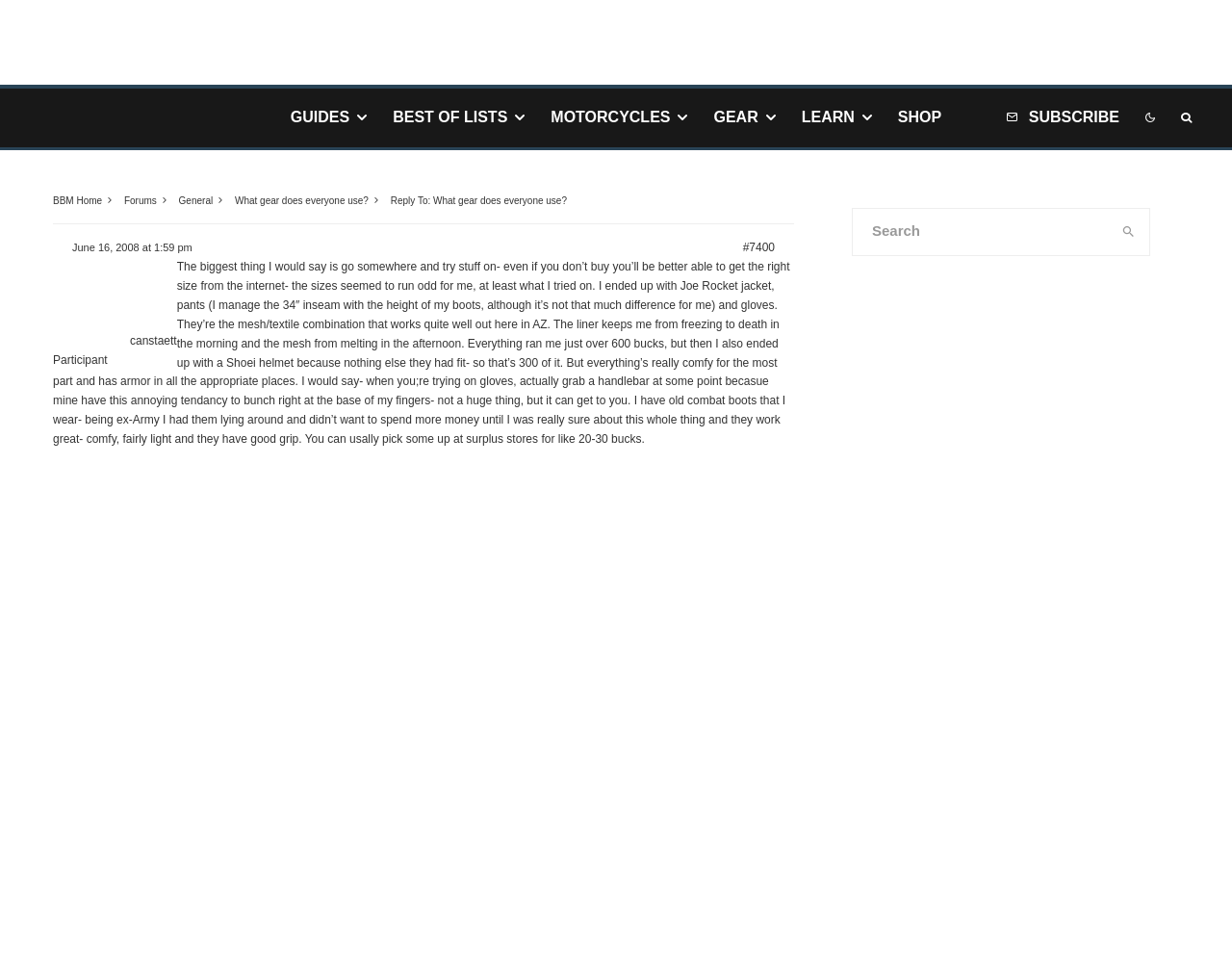What is the category of the link 'MOTORCYCLES'?
Please use the image to provide a one-word or short phrase answer.

Menu